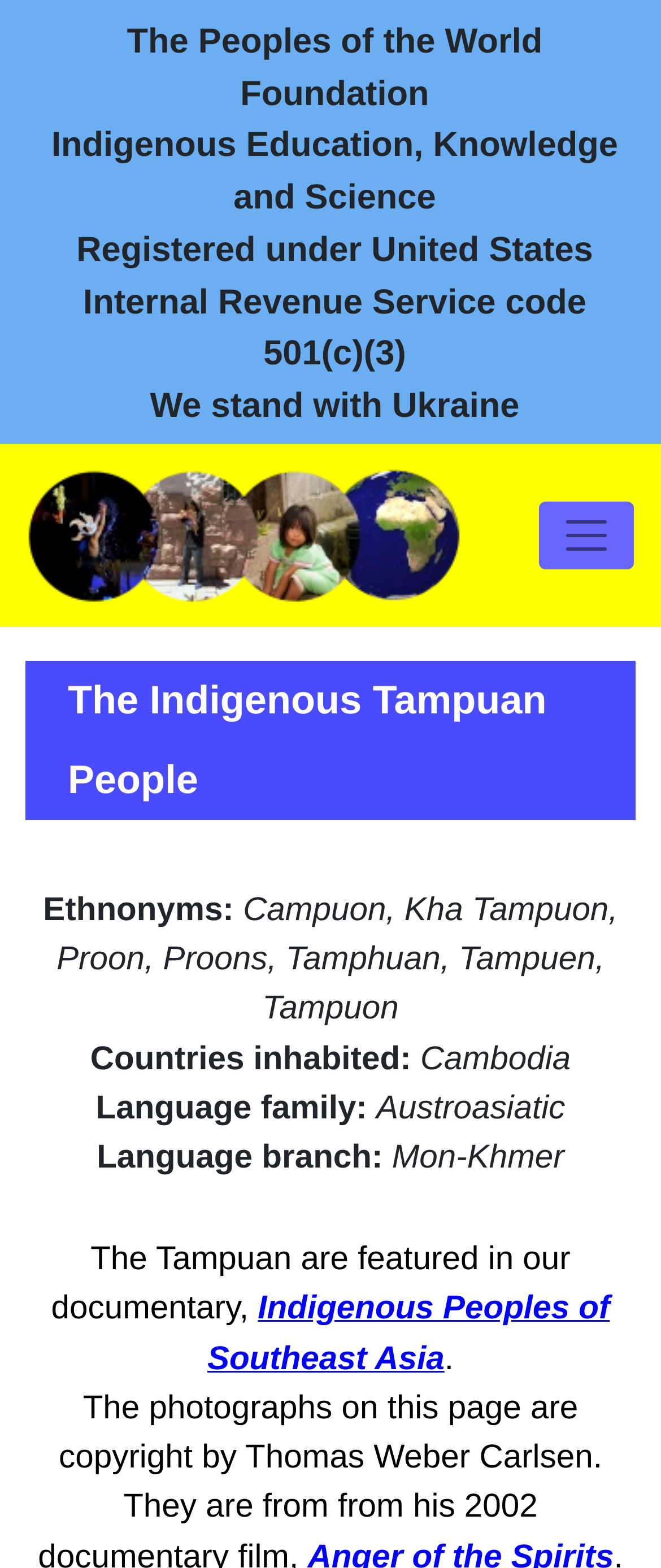What is the primary heading on this webpage?

The Indigenous Tampuan People